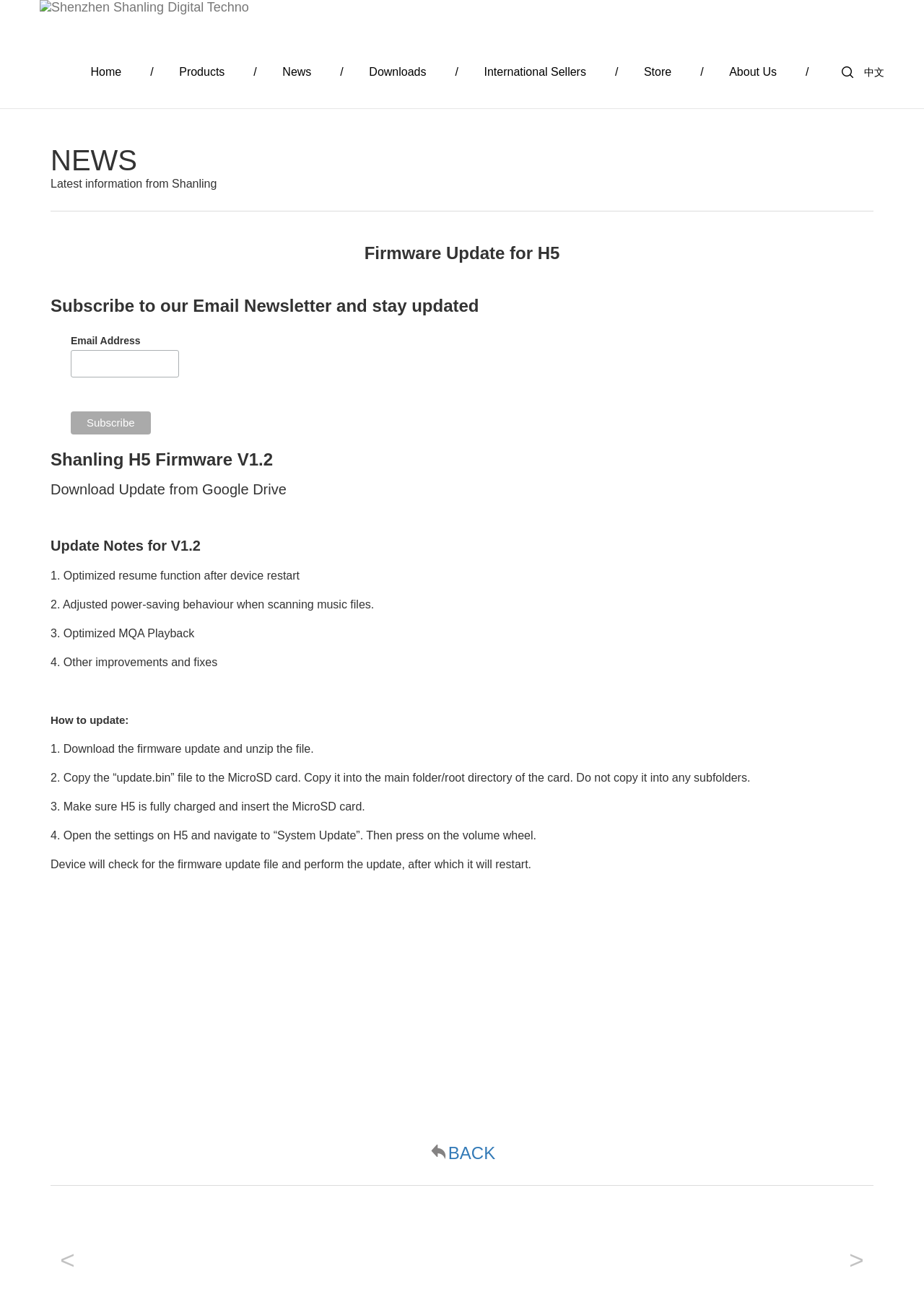Predict the bounding box coordinates of the area that should be clicked to accomplish the following instruction: "Enter email address". The bounding box coordinates should consist of four float numbers between 0 and 1, i.e., [left, top, right, bottom].

[0.076, 0.266, 0.194, 0.287]